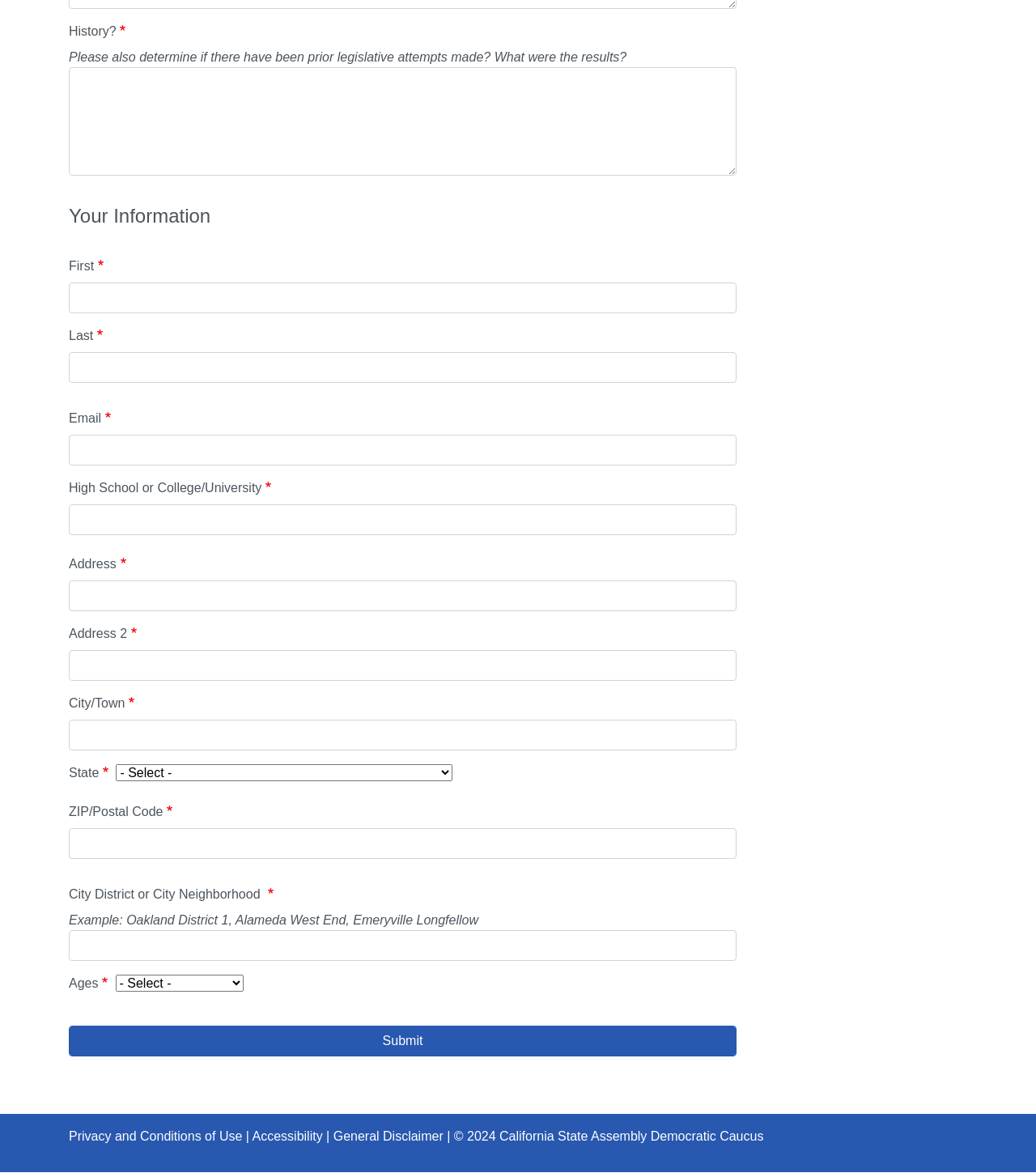Please find the bounding box coordinates of the element that needs to be clicked to perform the following instruction: "Select state". The bounding box coordinates should be four float numbers between 0 and 1, represented as [left, top, right, bottom].

[0.112, 0.651, 0.437, 0.666]